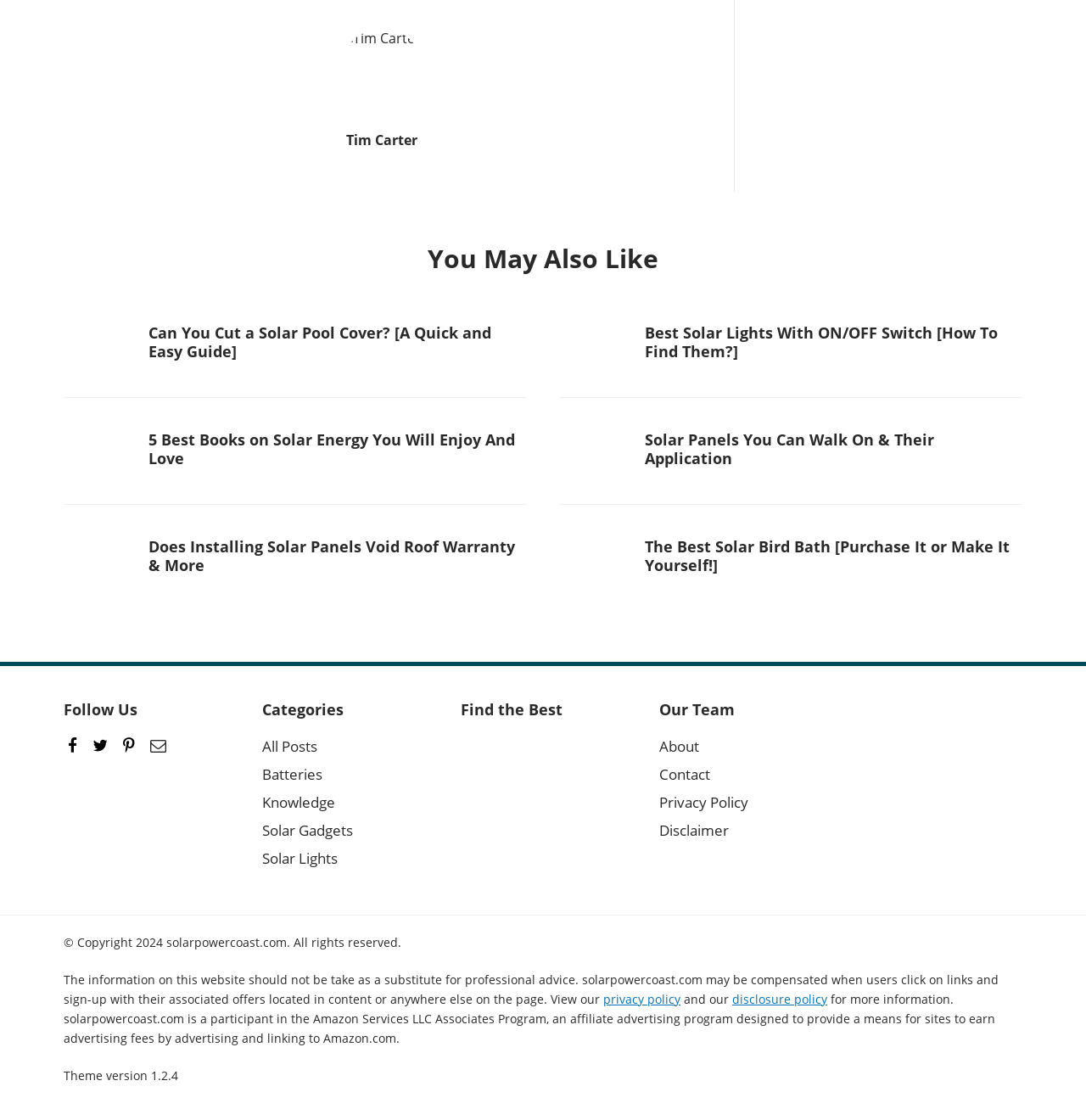Find the bounding box of the web element that fits this description: "Solar Gadgets".

[0.241, 0.731, 0.327, 0.751]